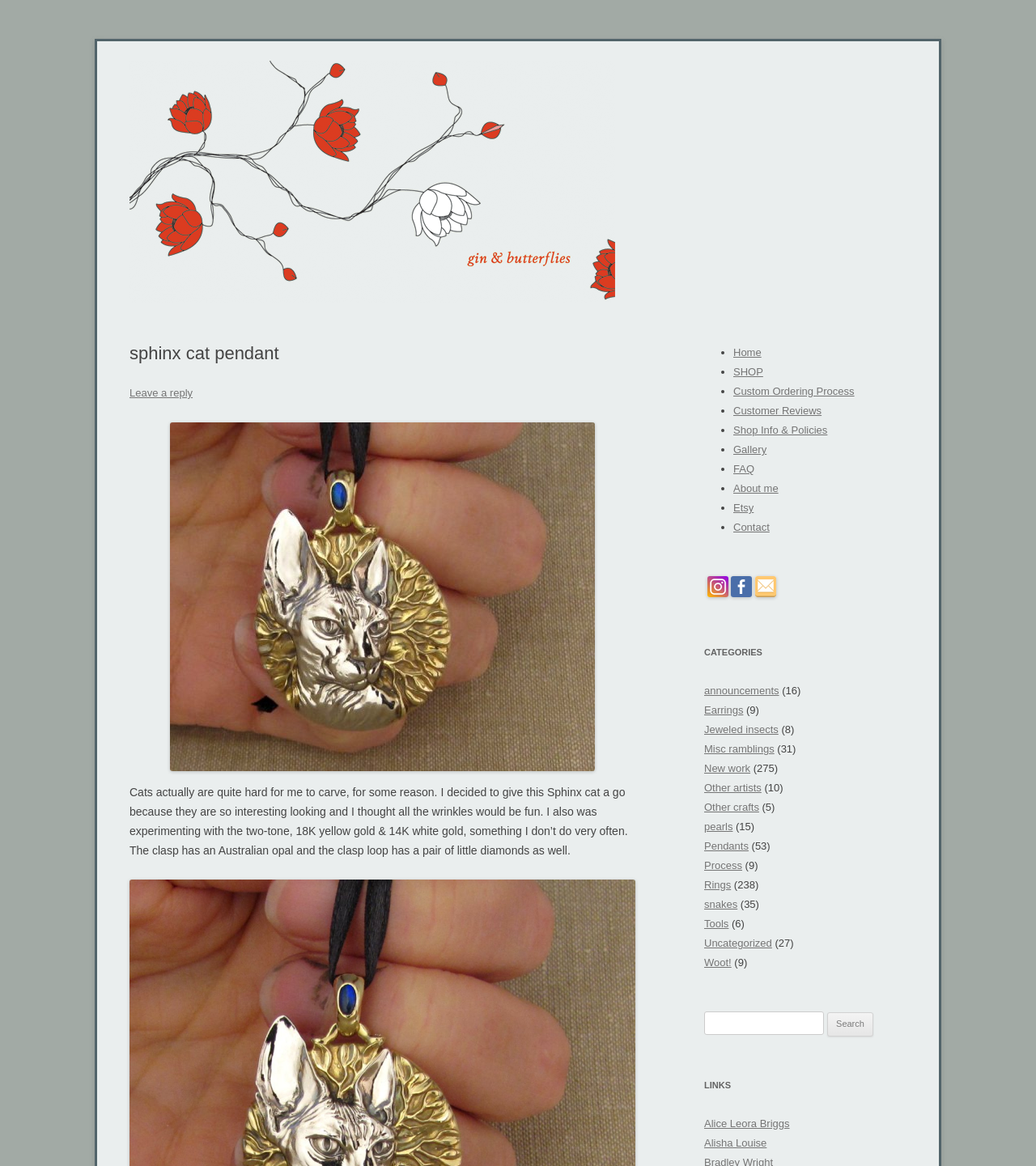Provide the bounding box coordinates for the area that should be clicked to complete the instruction: "Click on the 'Gin and Butterflies' link".

[0.125, 0.251, 0.594, 0.262]